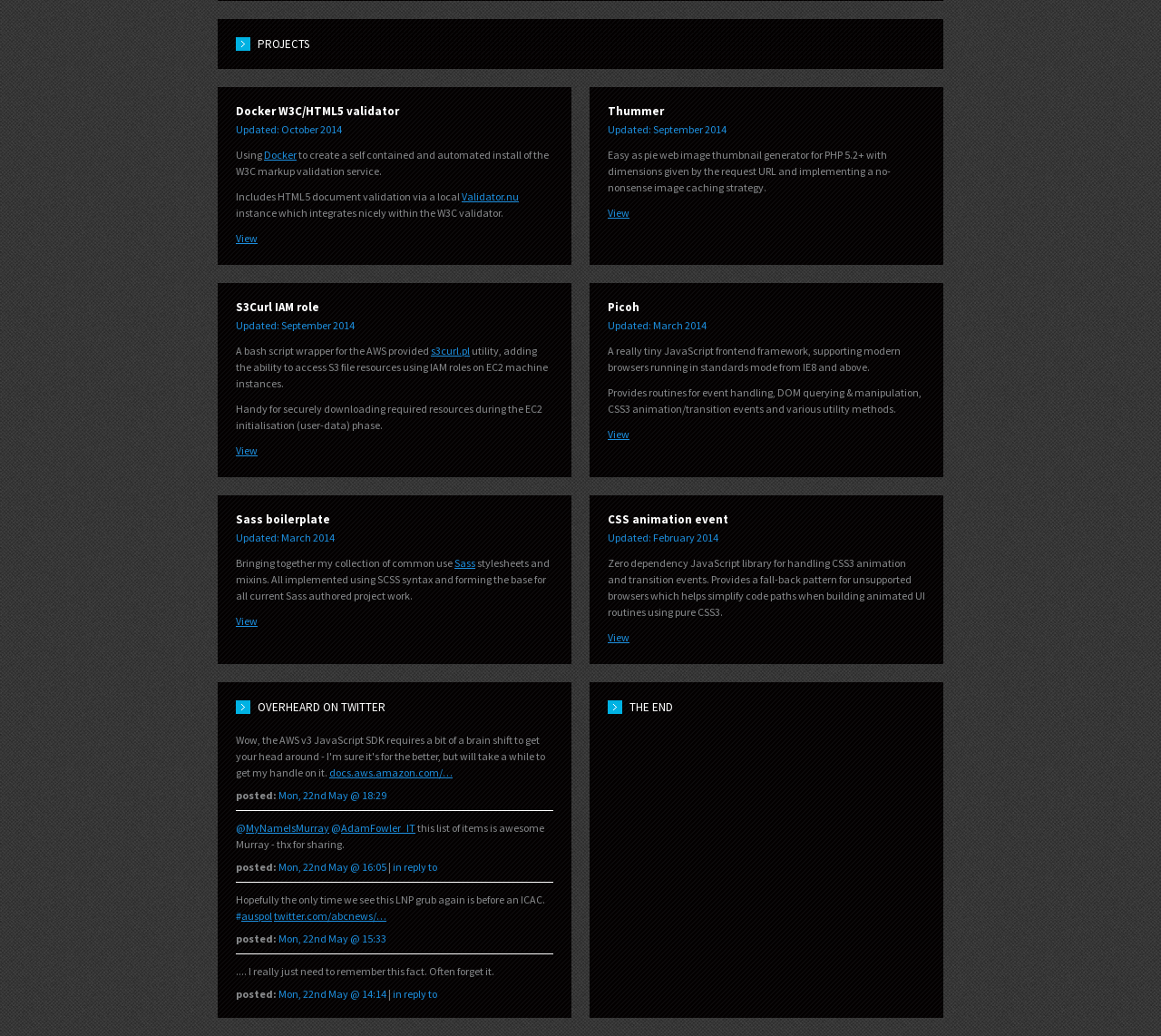What is the name of the JavaScript frontend framework?
Please answer using one word or phrase, based on the screenshot.

Picoh